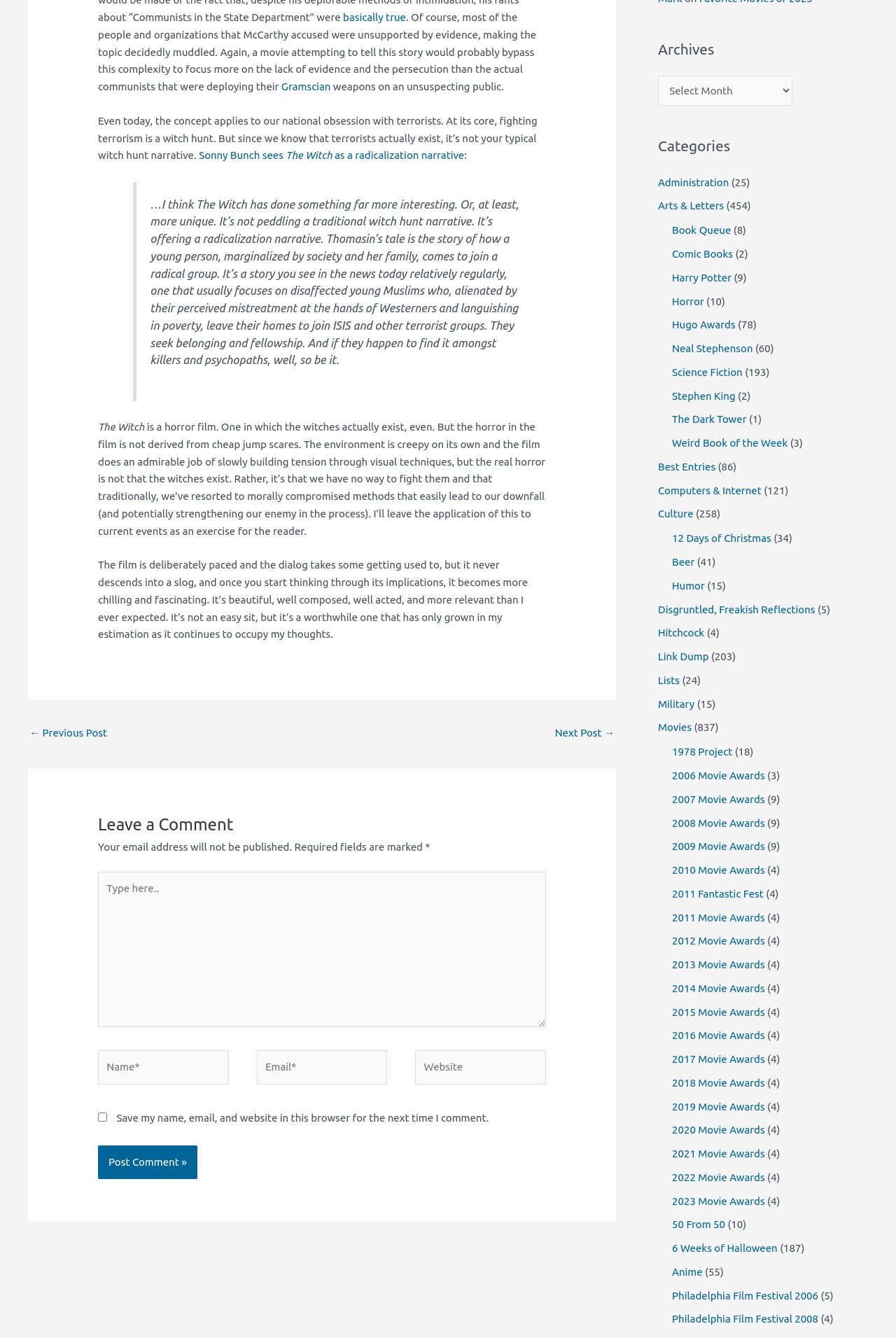Pinpoint the bounding box coordinates of the area that should be clicked to complete the following instruction: "Select an option from the 'Archives' dropdown". The coordinates must be given as four float numbers between 0 and 1, i.e., [left, top, right, bottom].

[0.734, 0.056, 0.884, 0.079]